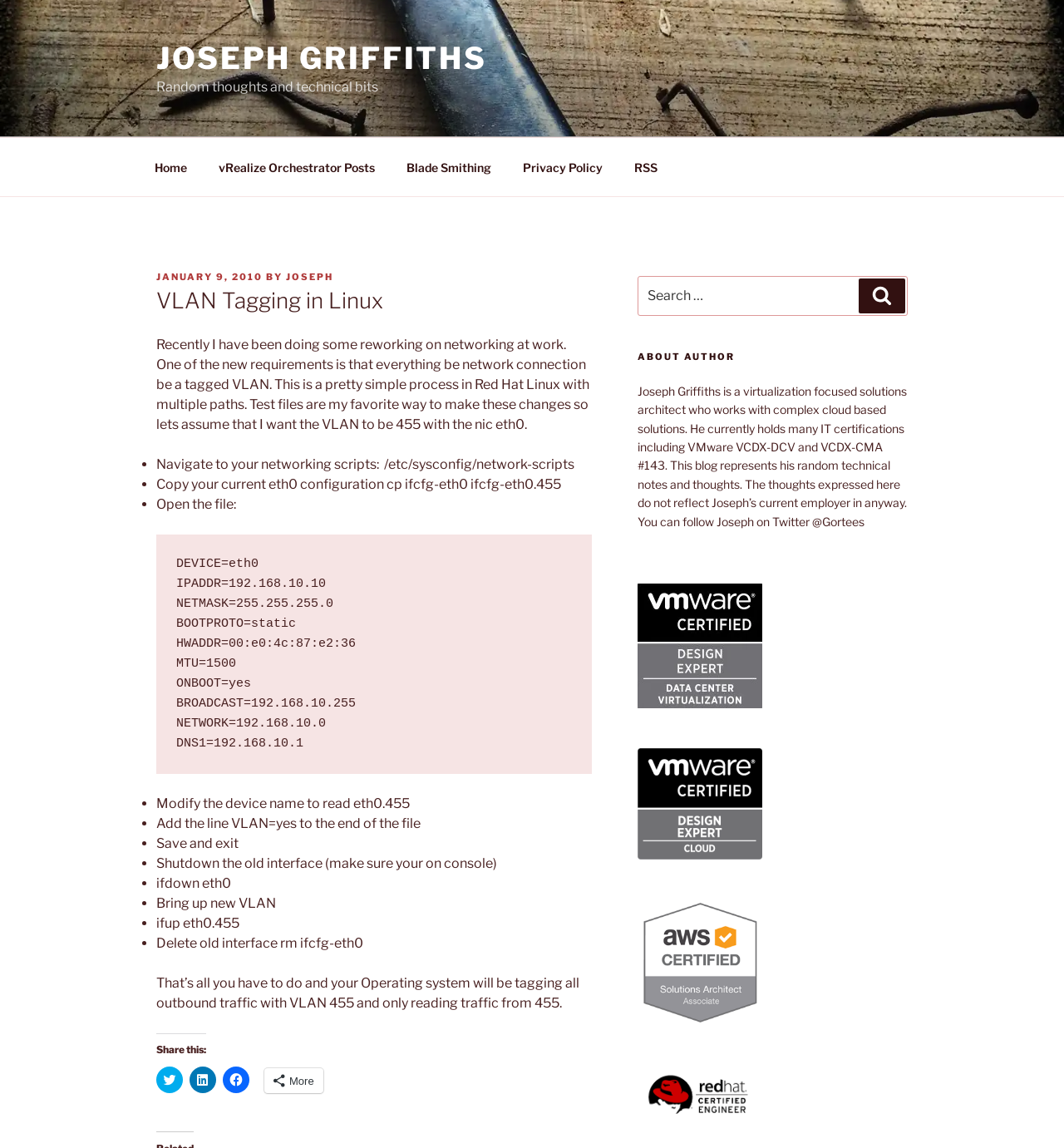What is the author's name?
Please provide a single word or phrase answer based on the image.

Joseph Griffiths